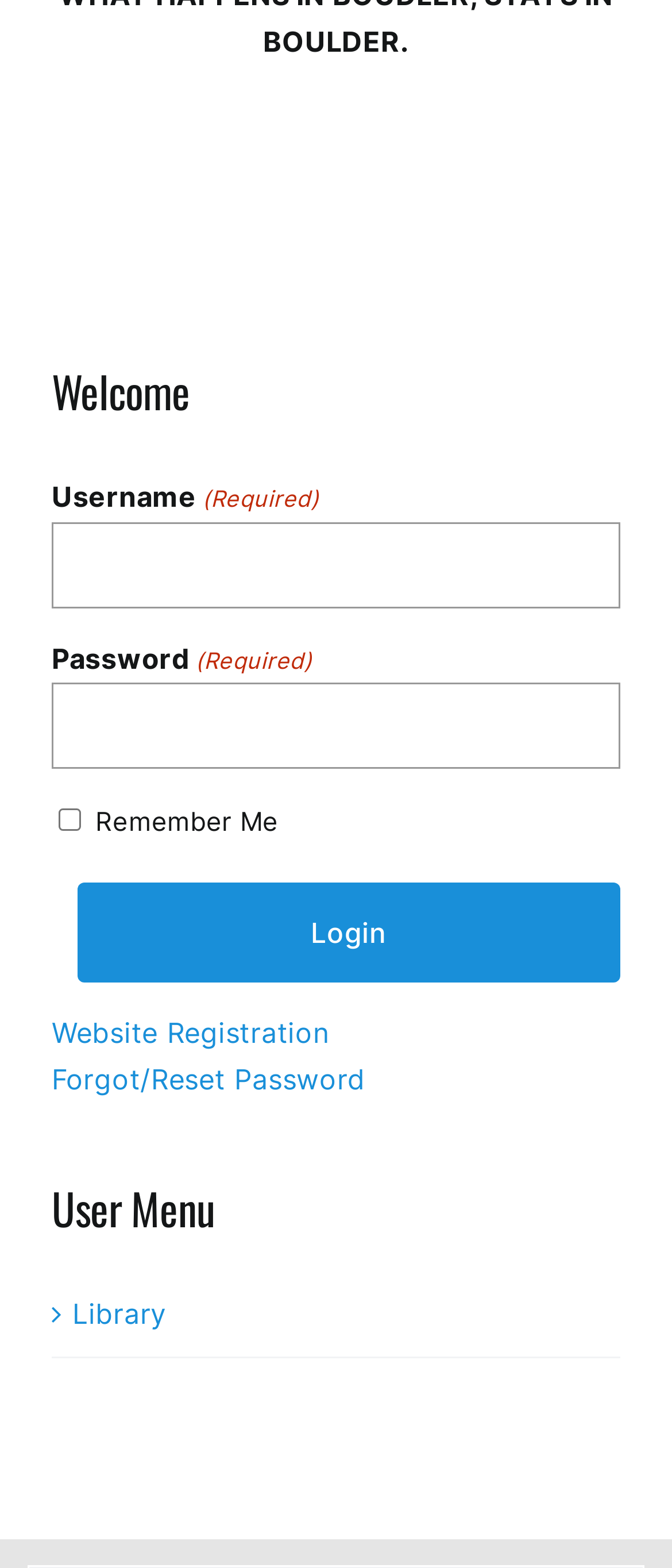Provide the bounding box coordinates of the HTML element this sentence describes: "name="input_1"". The bounding box coordinates consist of four float numbers between 0 and 1, i.e., [left, top, right, bottom].

[0.077, 0.333, 0.923, 0.388]